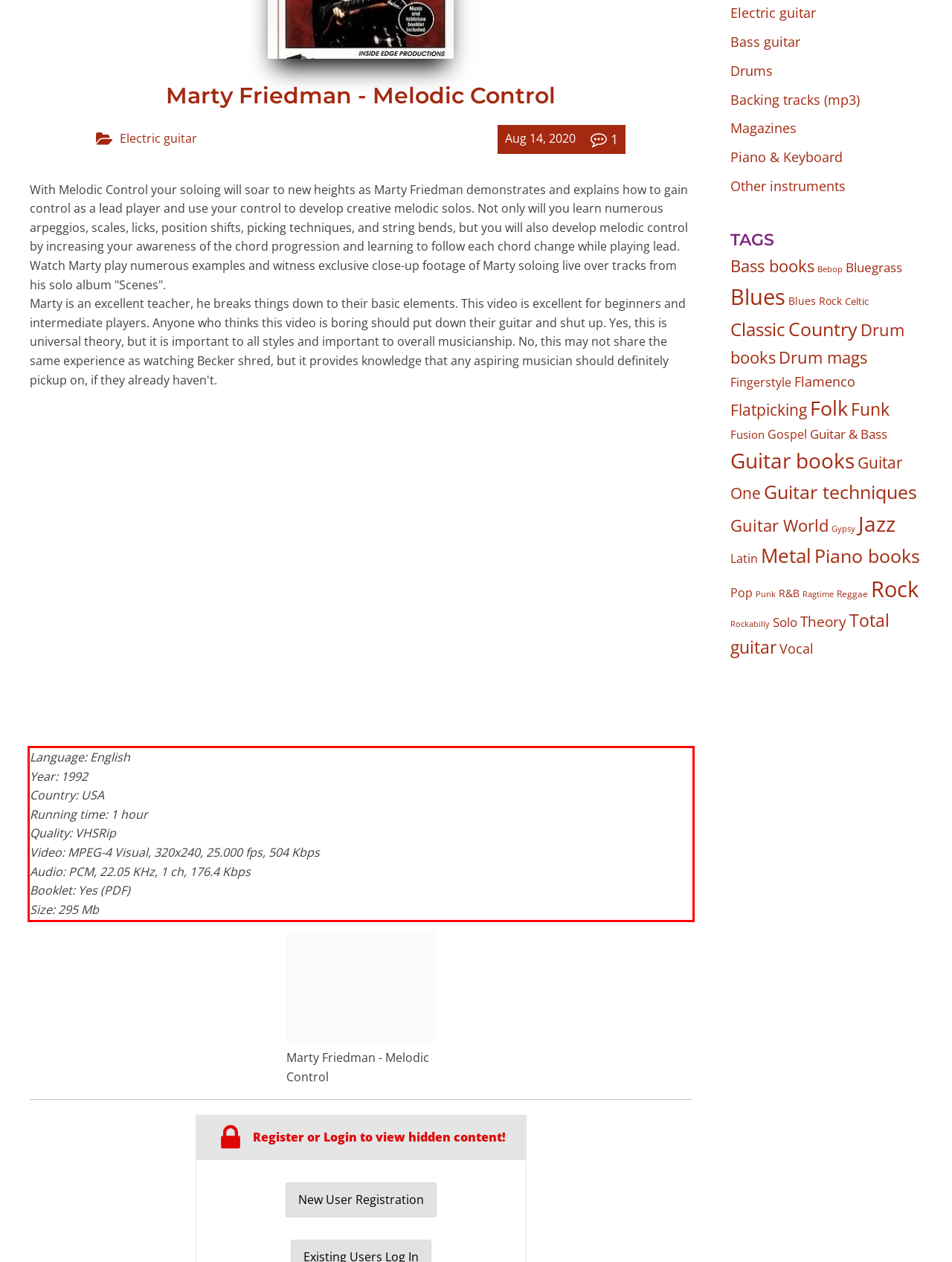Observe the screenshot of the webpage, locate the red bounding box, and extract the text content within it.

Language: English Year: 1992 Country: USA Running time: 1 hour Quality: VHSRip Video: MPEG-4 Visual, 320x240, 25.000 fps, 504 Kbps Audio: PCM, 22.05 KHz, 1 ch, 176.4 Kbps Booklet: Yes (PDF) Size: 295 Mb